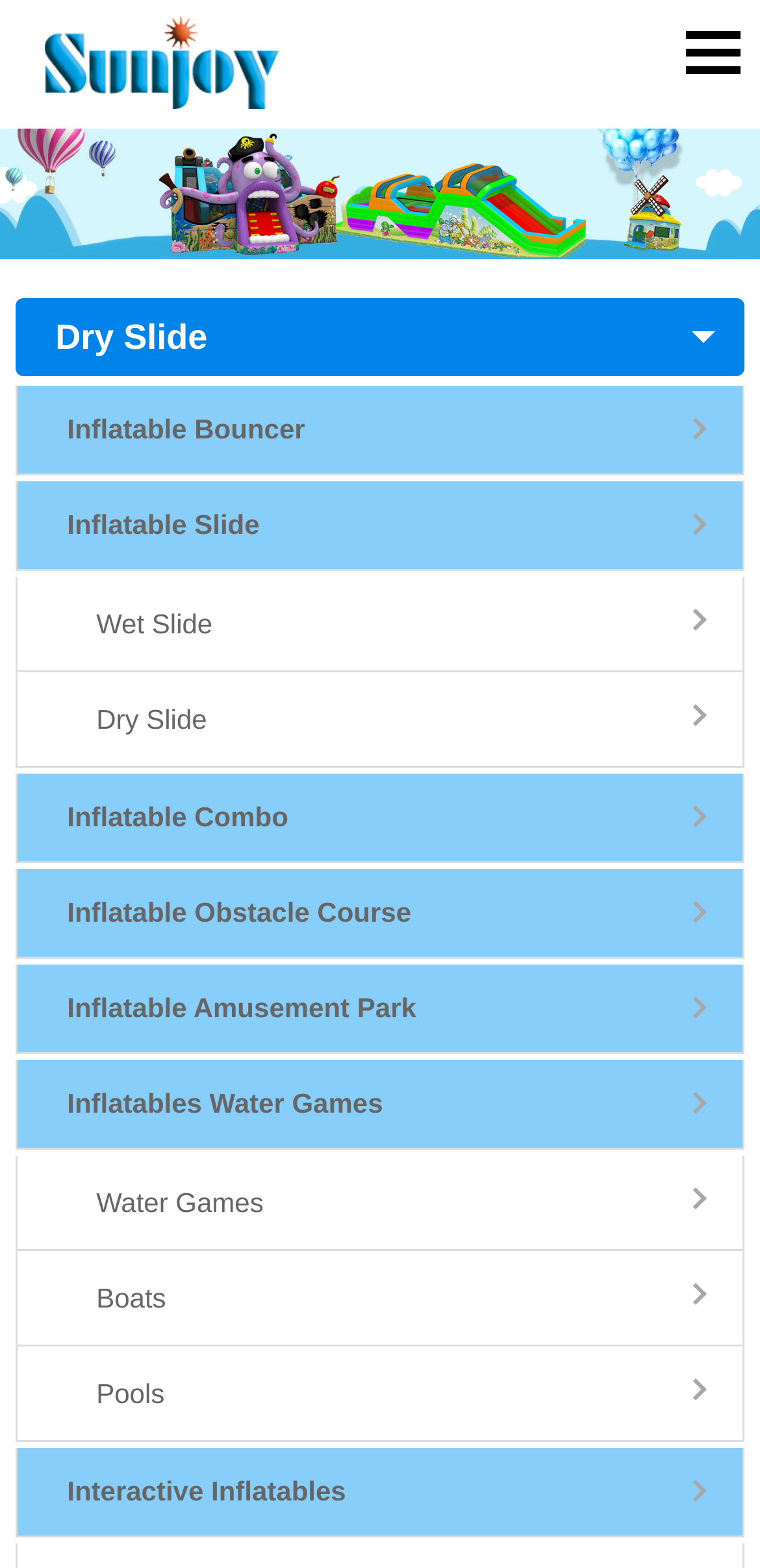Find and indicate the bounding box coordinates of the region you should select to follow the given instruction: "Go to May".

None